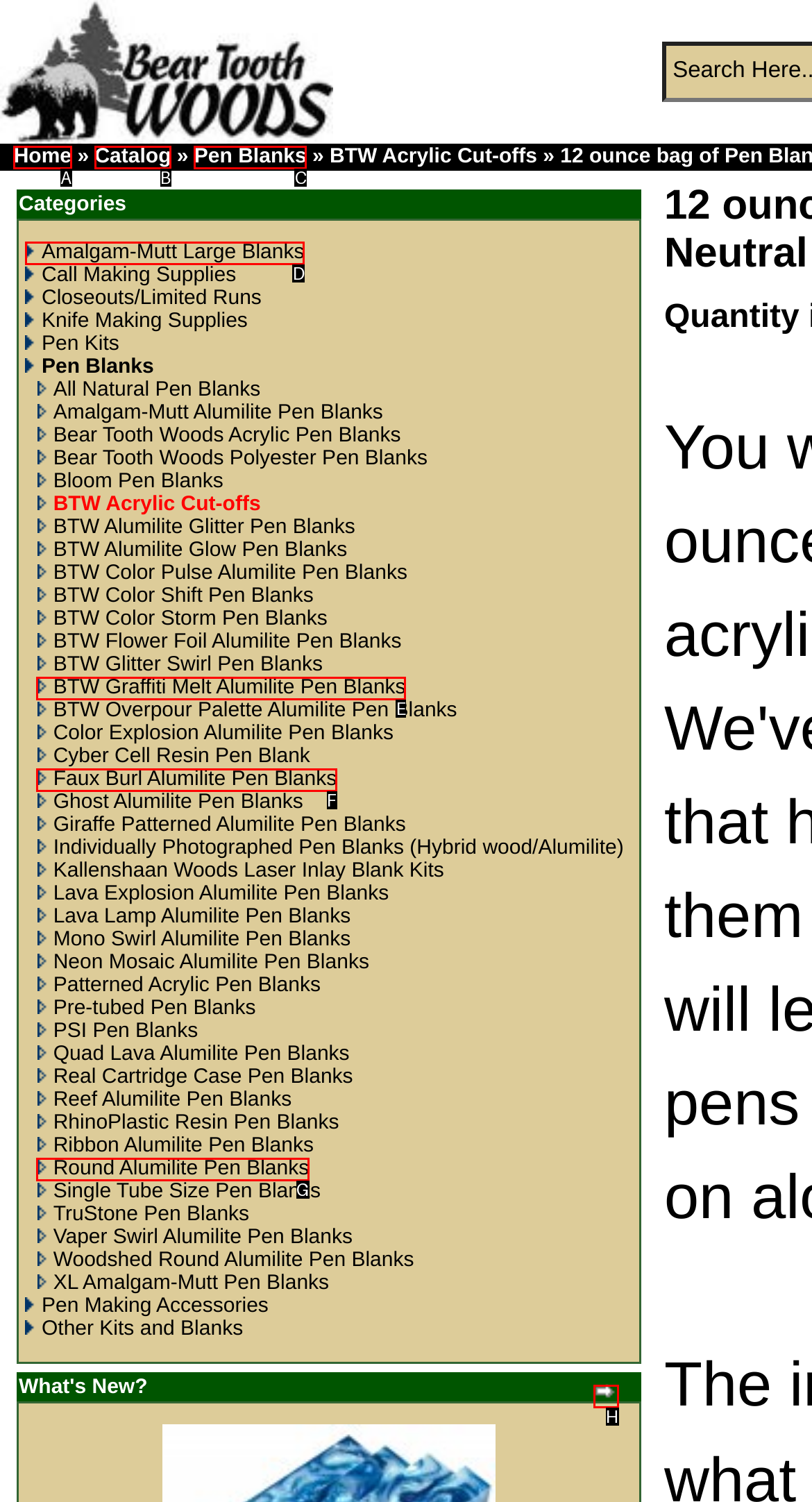Which UI element matches this description: Home?
Reply with the letter of the correct option directly.

A